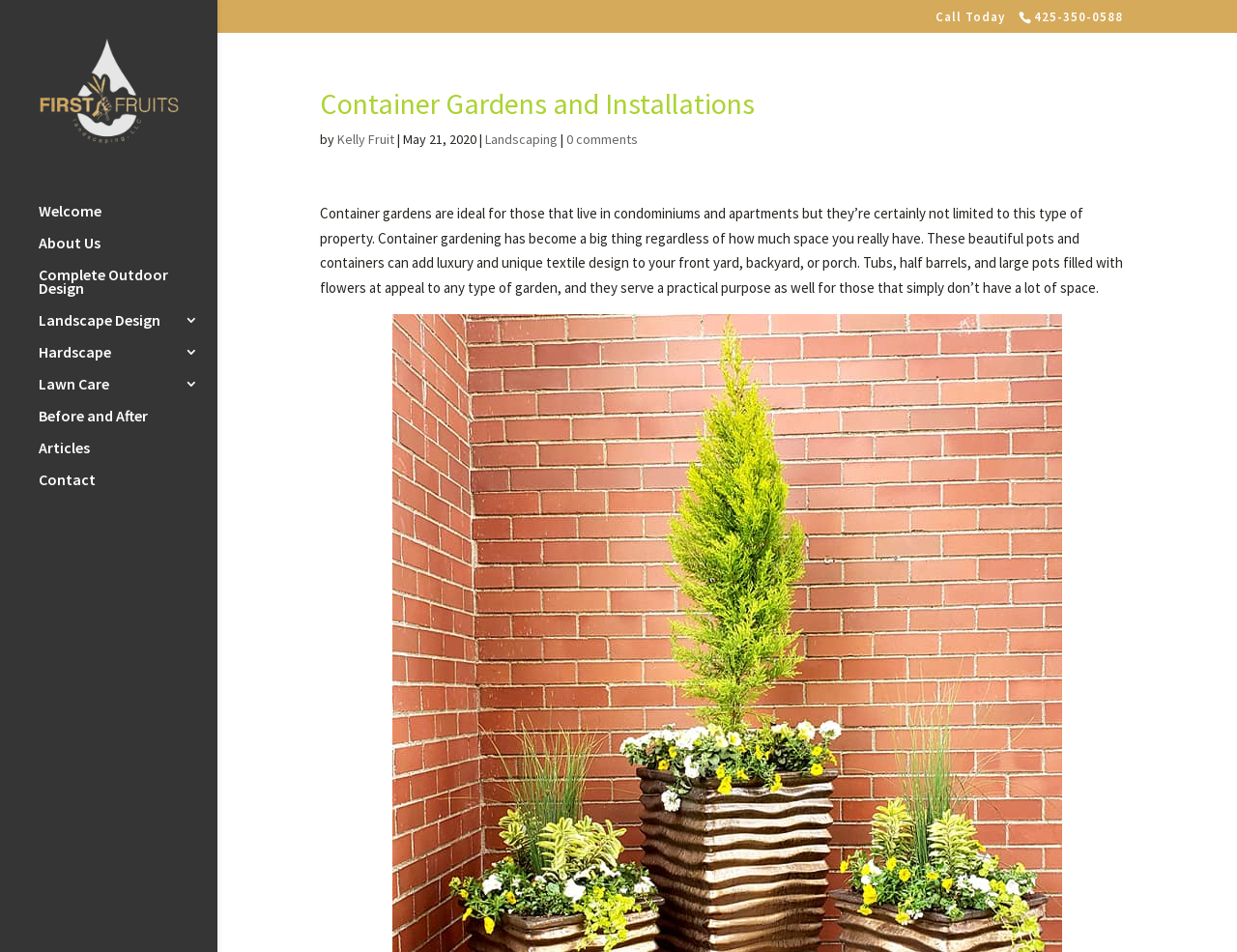Please mark the bounding box coordinates of the area that should be clicked to carry out the instruction: "Call today".

[0.756, 0.009, 0.812, 0.026]